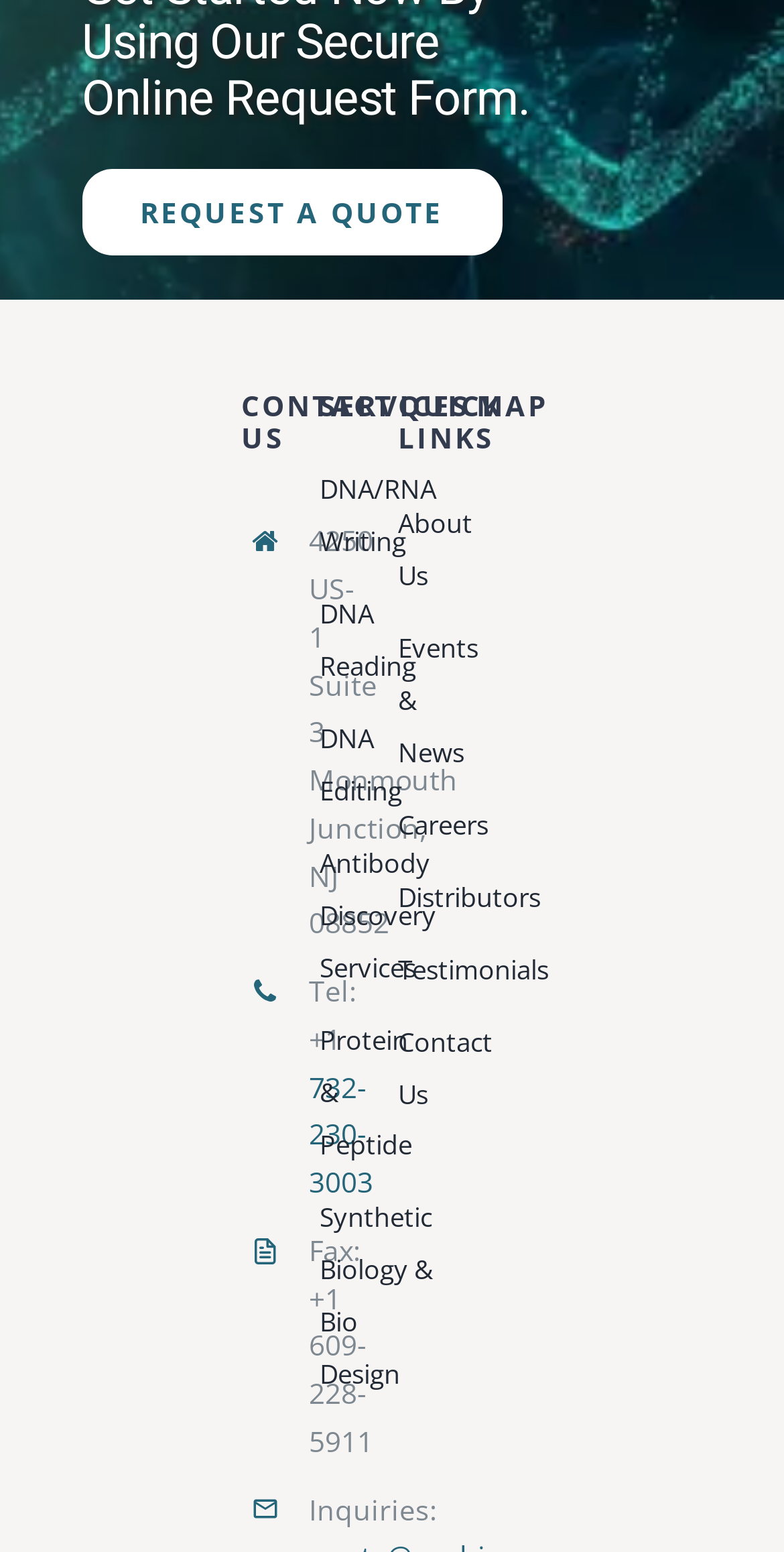What is the address of the company?
Give a detailed explanation using the information visible in the image.

I found the address by looking at the contact information section, where it is listed as '4250 US-1 Suite 3, Monmouth Junction, NJ 08852'.